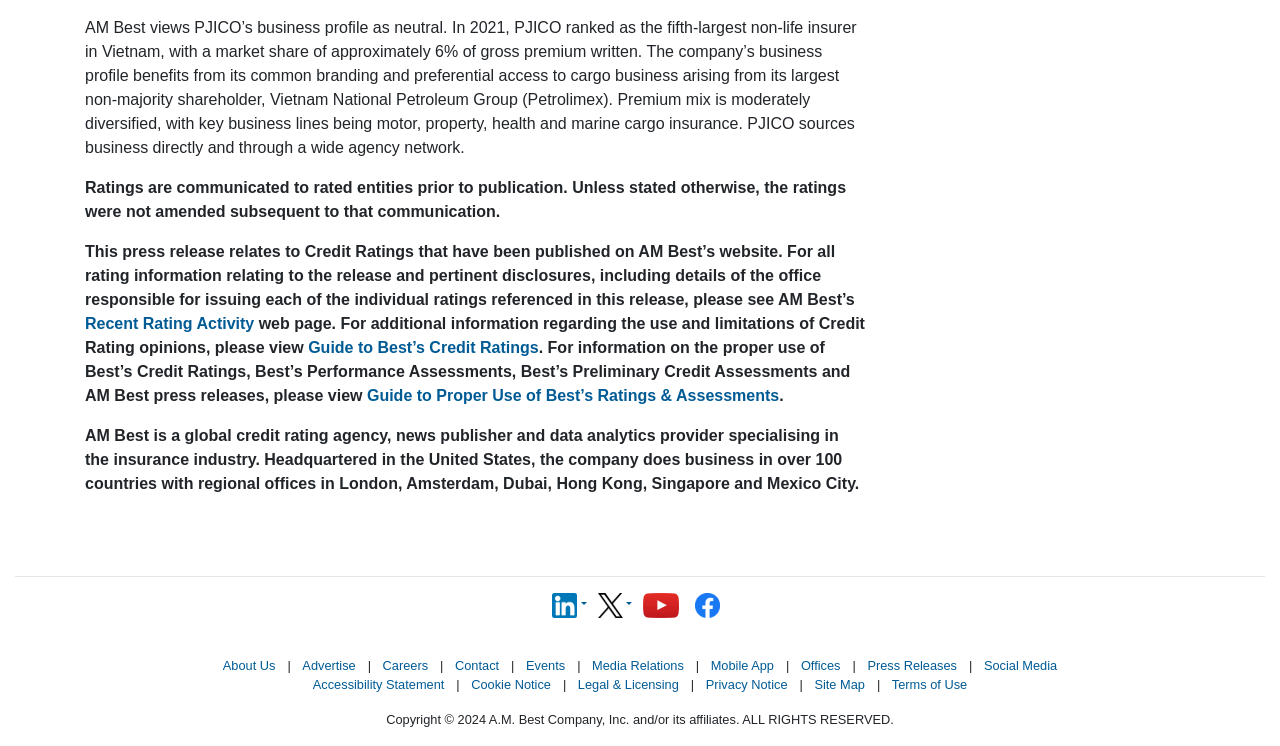What is the purpose of the 'Guide to Best’s Credit Ratings' link?
Provide a one-word or short-phrase answer based on the image.

To view credit rating information